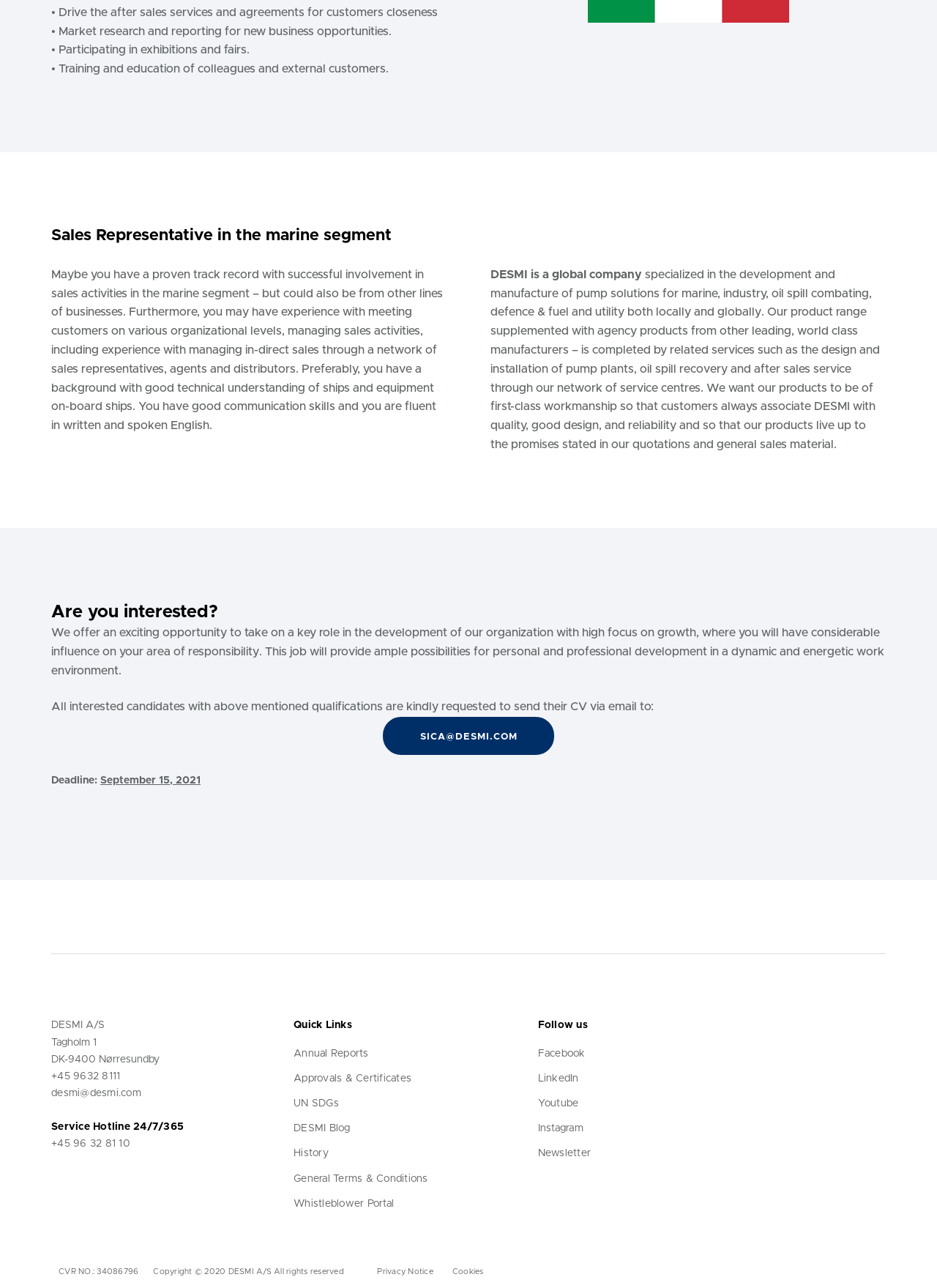Using details from the image, please answer the following question comprehensively:
What is the deadline for application?

The deadline for application is mentioned in the main content section of the webpage, specifically in the element with the text 'September 15, 2021' at coordinates [0.107, 0.602, 0.214, 0.61].